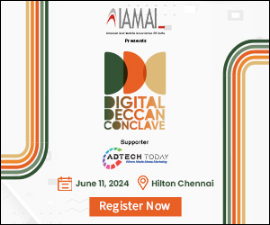Describe the image thoroughly.

The image promotes the "Digital Deccan Conclave," an event presented by IAMAI (Internet and Mobile Association of India). The event is slated for June 11, 2024, at the Hilton in Chennai. The design features a vibrant logo that incorporates the letters "DDC" with a modern, colorful aesthetic, symbolizing digital innovation. The accompanying text highlights "ADTECH TODAY" as a supporter, emphasizing the event's focus on digital advertising technology. A clear call to action, "Register Now," invites attendees to secure their spots for this key industry gathering.